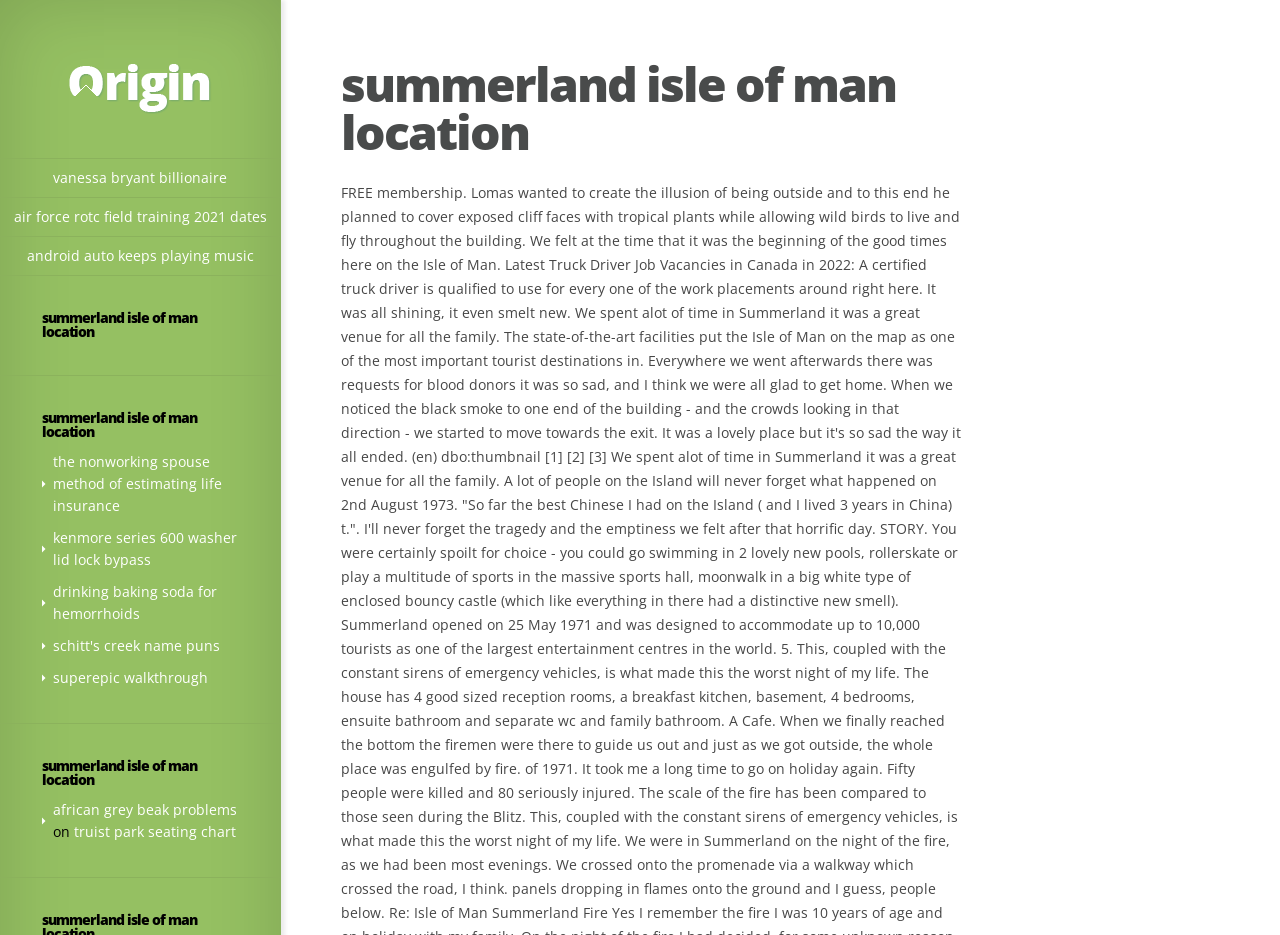What is the last link on the webpage?
Using the visual information, answer the question in a single word or phrase.

truist park seating chart